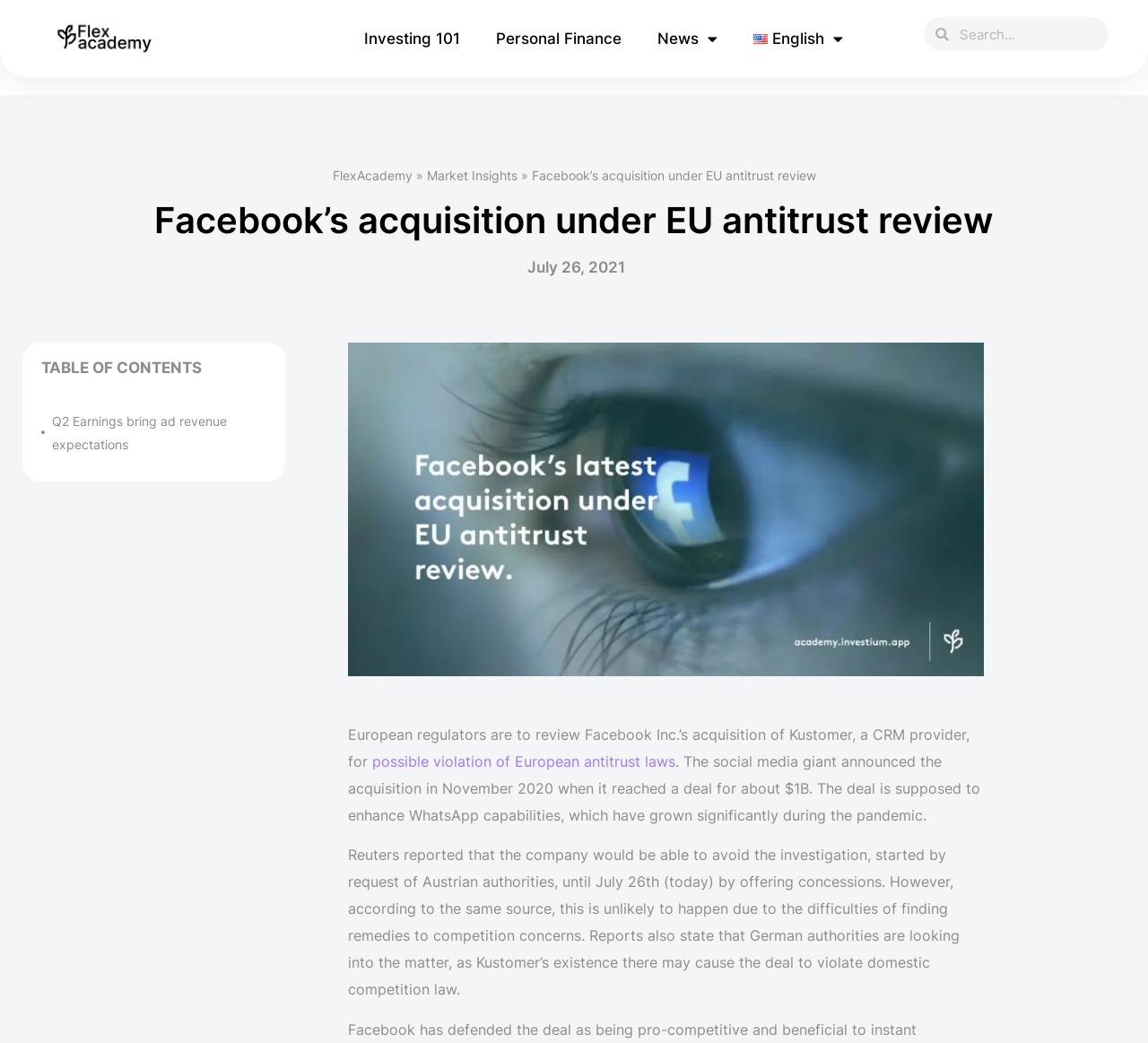Locate the bounding box coordinates of the element you need to click to accomplish the task described by this instruction: "Click on Investing 101".

[0.302, 0.017, 0.416, 0.057]